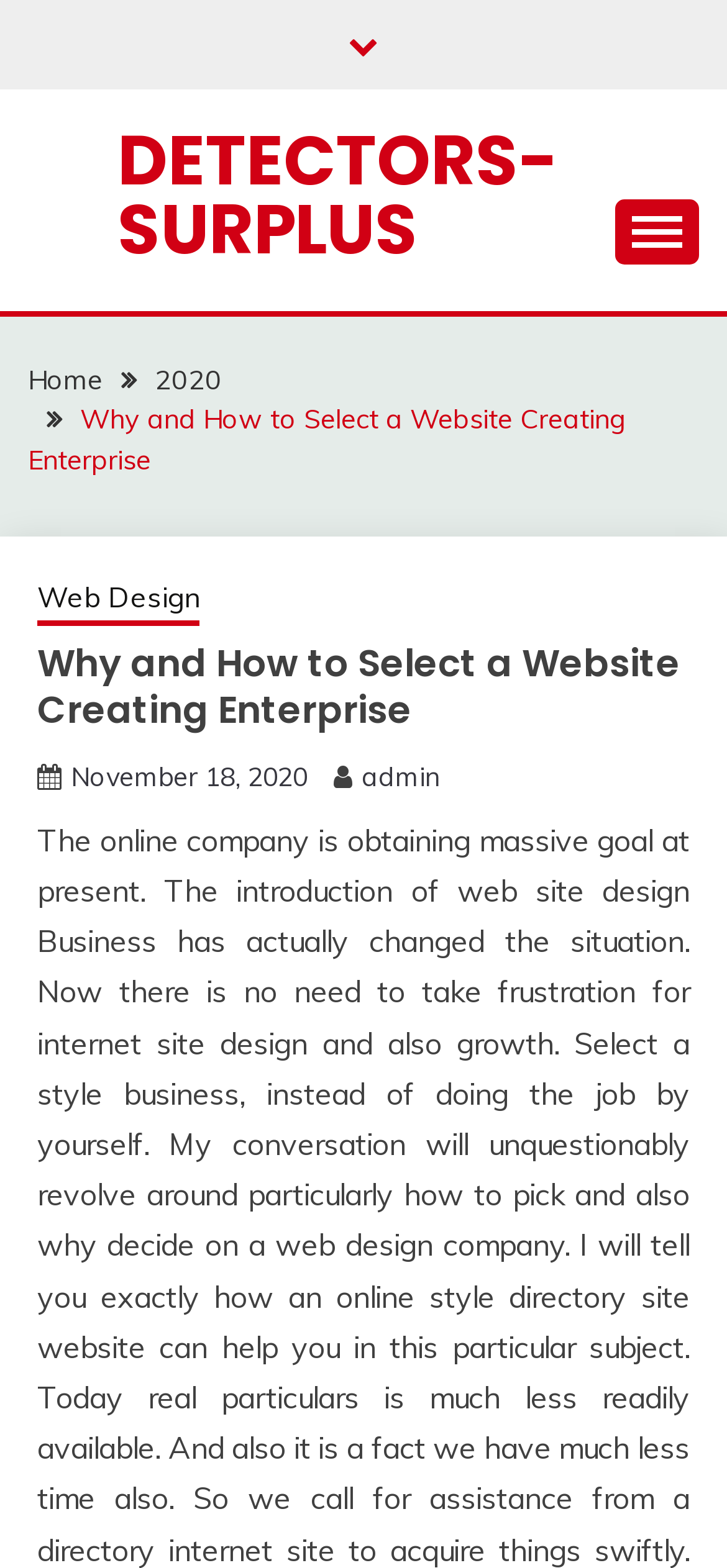Identify the bounding box coordinates of the region that should be clicked to execute the following instruction: "read article about selecting a website creating enterprise".

[0.051, 0.409, 0.949, 0.468]